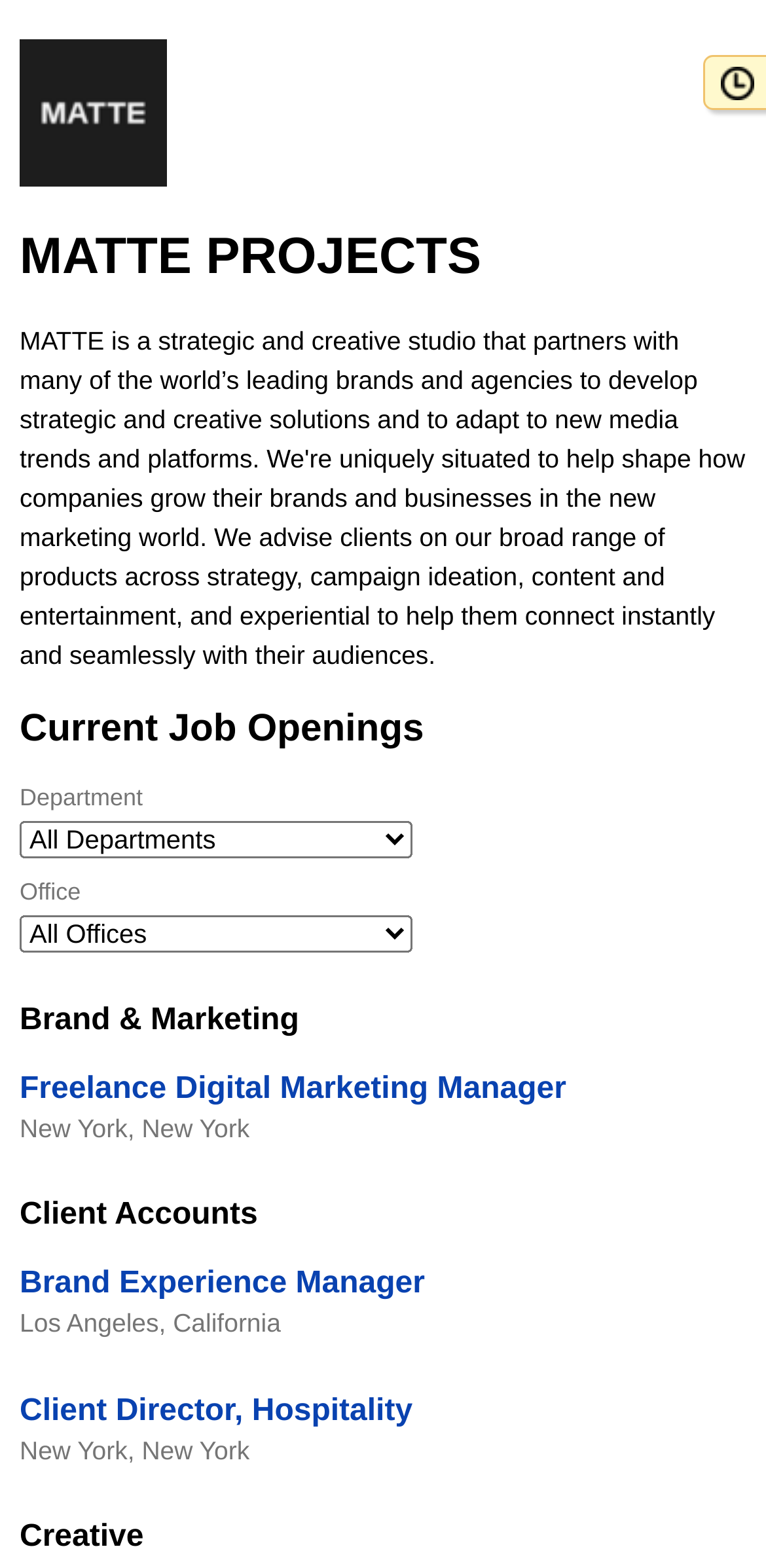Using the elements shown in the image, answer the question comprehensively: What is the location of the 'Brand Experience Manager' job?

I found the location of the 'Brand Experience Manager' job by looking at the static text element 'Los Angeles, California' which is located next to the link element 'Brand Experience Manager', indicating that it is the location of the job.